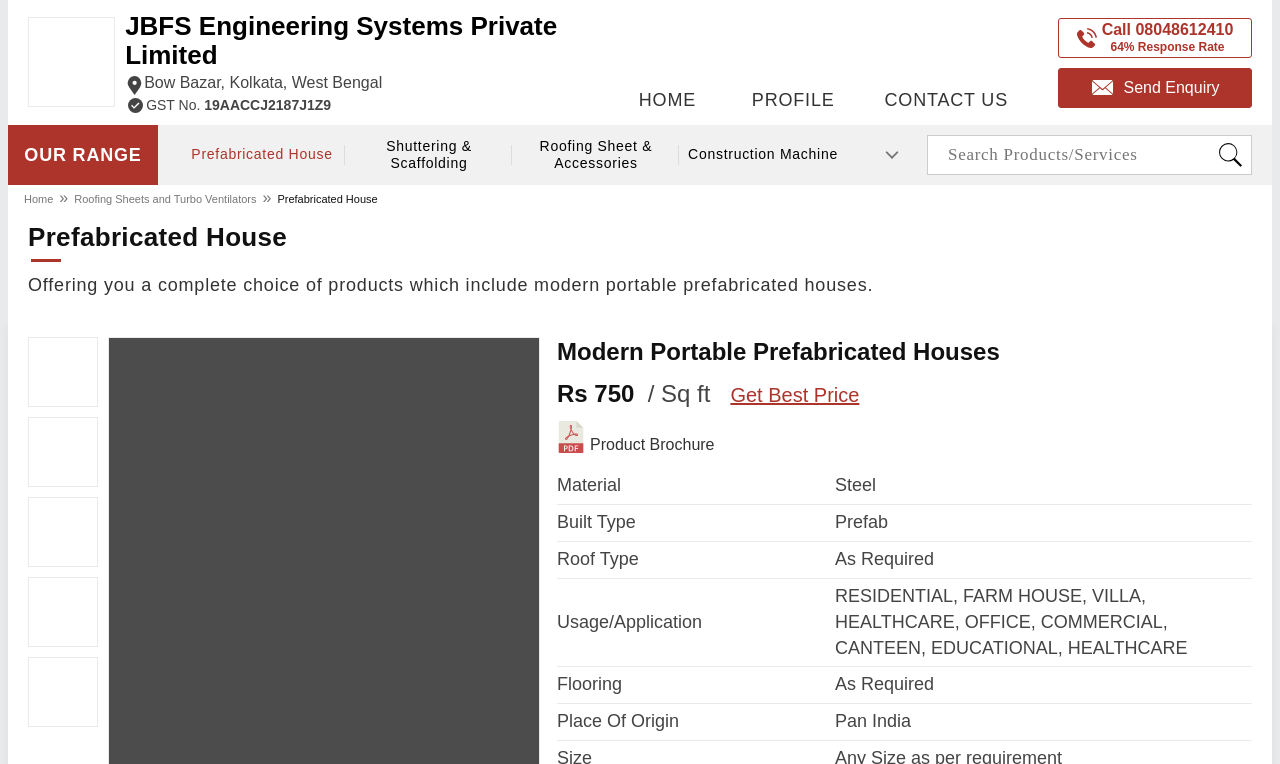Offer an extensive depiction of the webpage and its key elements.

This webpage is about JBFS Engineering Systems Private Limited, a manufacturer of prefabricated houses. At the top, there is a logo and a link to the company's name, followed by a heading with the company's name and address. Below this, there is a section with the company's GST number and a call-to-action button to send an enquiry.

The main navigation menu is located at the top right, with links to "HOME", "PROFILE", "CONTACT US", and "OUR RANGE". Below this, there are several links to different product categories, including "Prefabricated House", "Shuttering & Scaffolding", "Roofing Sheet & Accessories", and "Construction Machine".

The main content of the page is about prefabricated houses, with a heading and a brief description of the product. There are several images of modern portable prefabricated houses, followed by a section with product details, including price, material, built type, roof type, usage, and flooring. This section is presented in a table format with rows and columns.

At the bottom of the page, there is a search box to search for products or services, and a link to "Roofing Sheets and Turbo Ventilators". There are also several images and icons scattered throughout the page, including a phone icon with a call-to-action to call the company, and a response rate indicator showing 64% response rate.